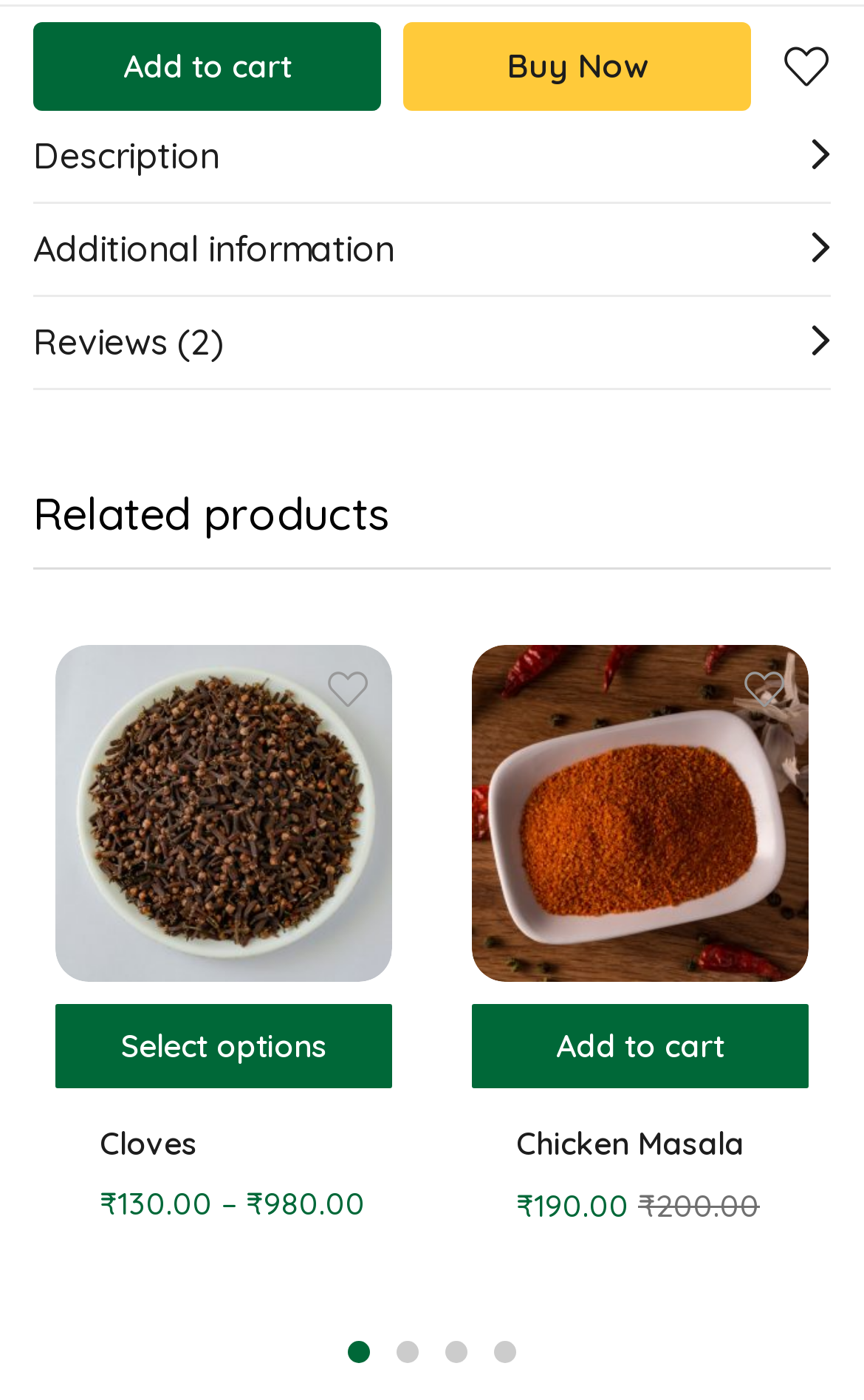Can you find the bounding box coordinates of the area I should click to execute the following instruction: "View product description"?

[0.038, 0.092, 0.962, 0.13]